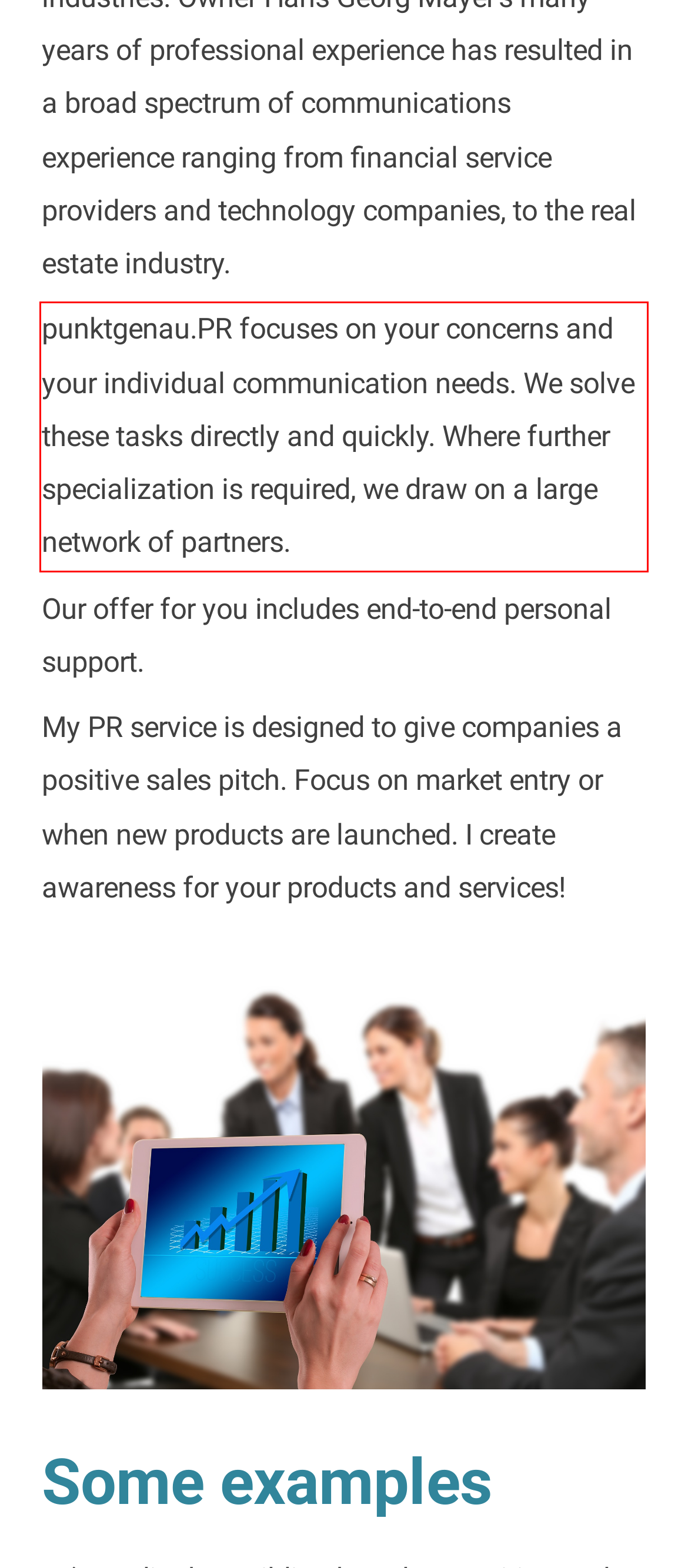Identify the text inside the red bounding box in the provided webpage screenshot and transcribe it.

punktgenau.PR focuses on your concerns and your individual communication needs. We solve these tasks directly and quickly. Where further specialization is required, we draw on a large network of partners.